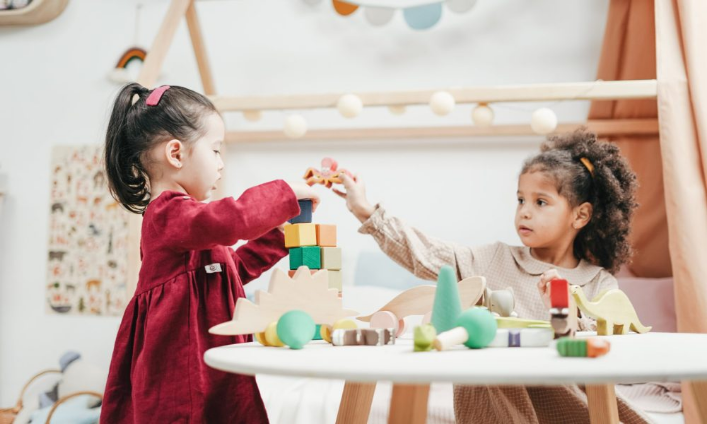Explain the image with as much detail as possible.

In a cozy, inviting playroom, two young girls engage in creative play with colorful building blocks and toys. The girl on the left, wearing a deep red dress, focuses intently as she stacks her building blocks higher, demonstrating her concentration and enthusiasm. Meanwhile, her friend on the right, dressed in a beige top, watches attentively while reaching out to add a piece to their play setup. The bright and cheerful environment features soft textures, pastel colors, and playful decorations, highlighting a nurturing space designed for imaginative exploration and joyful interaction between friends. The scene captures the essence of childhood curiosity and the importance of collaborative play in early development.